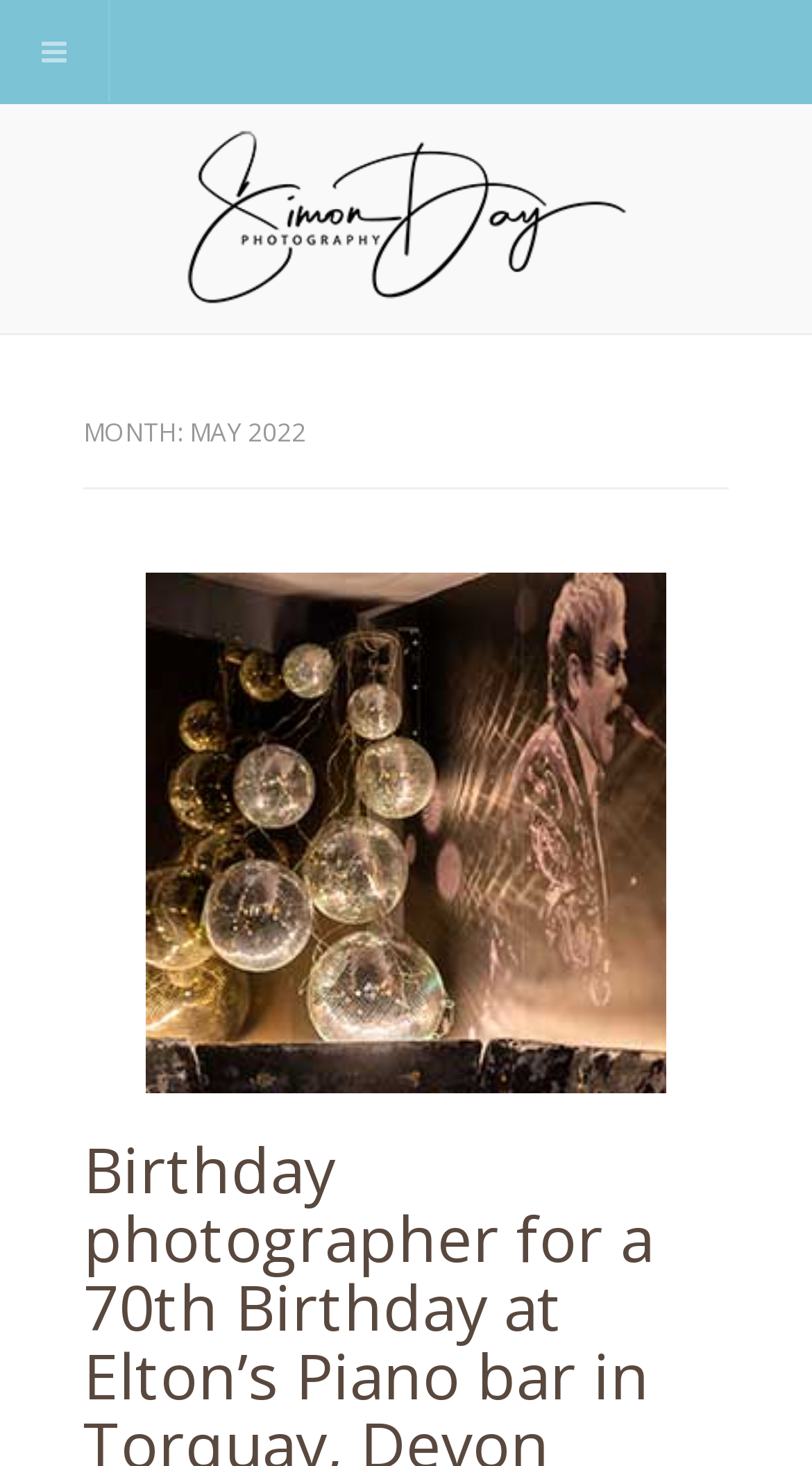Is there an image on the webpage?
From the screenshot, supply a one-word or short-phrase answer.

Yes